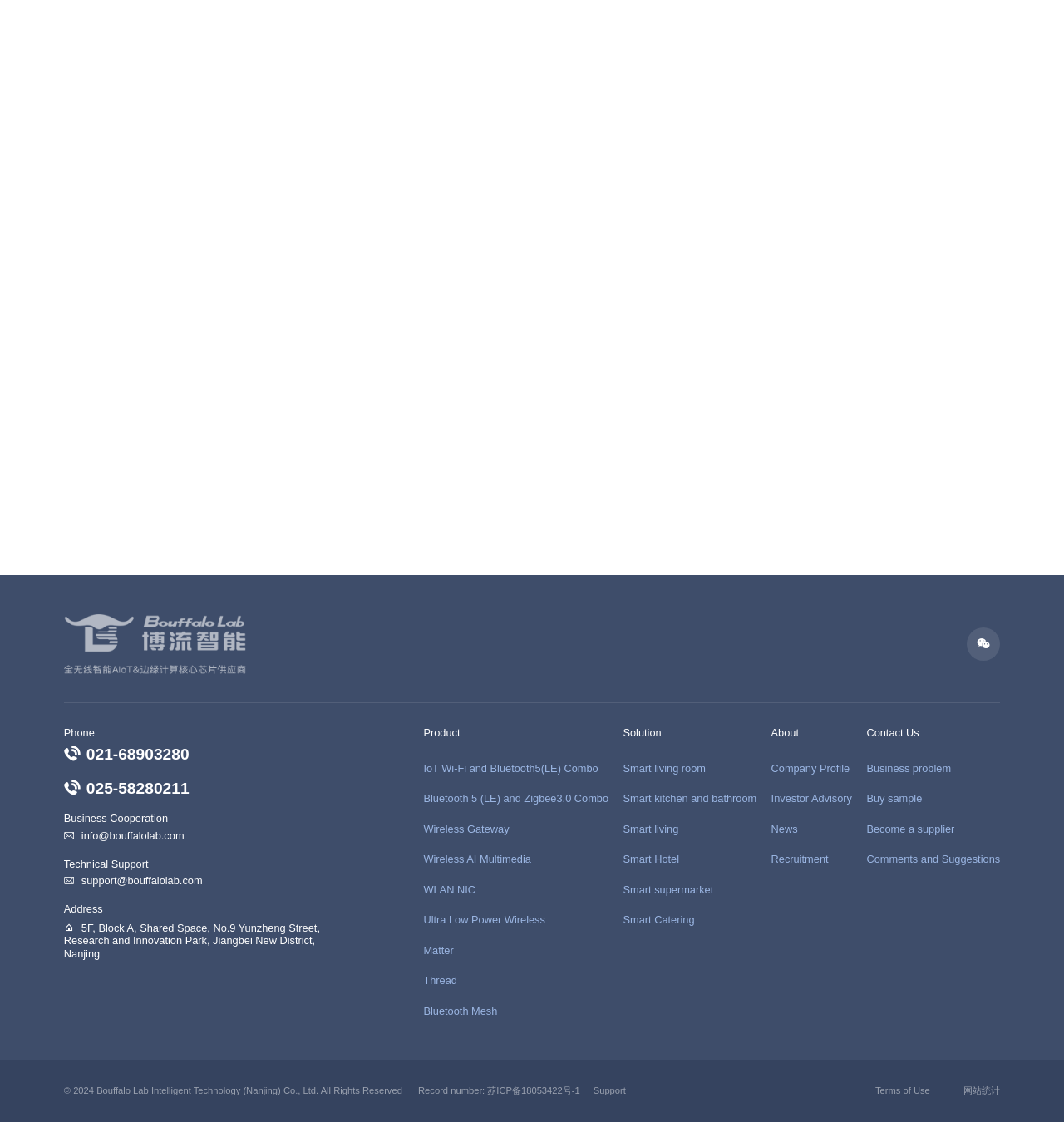Please provide a brief answer to the question using only one word or phrase: 
What is the name of the SDK introduced on this webpage?

BL_MCU_SDK